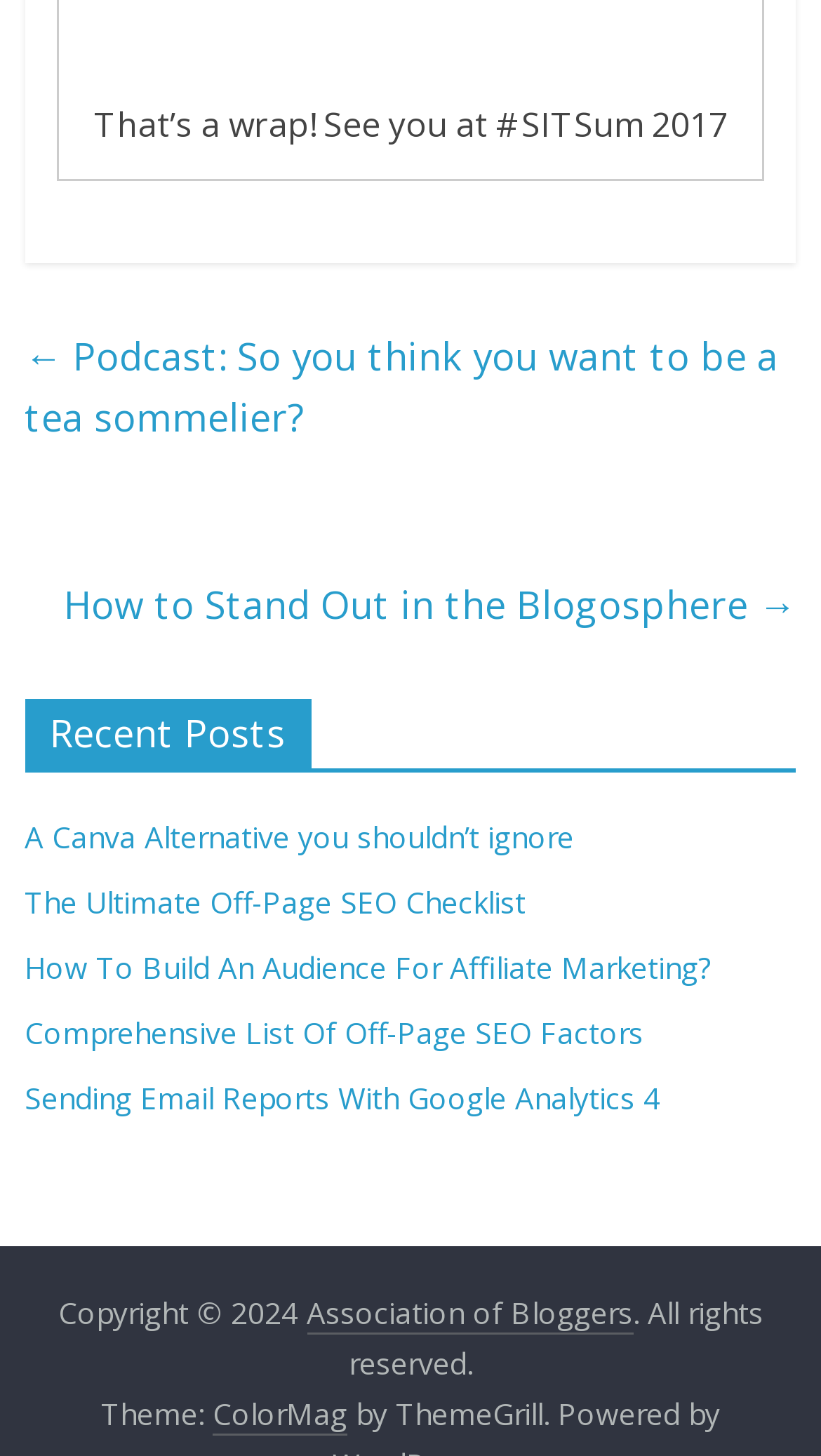Respond to the question below with a single word or phrase:
What is the text of the first link on the webpage?

← Podcast: So you think you want to be a tea sommelier?